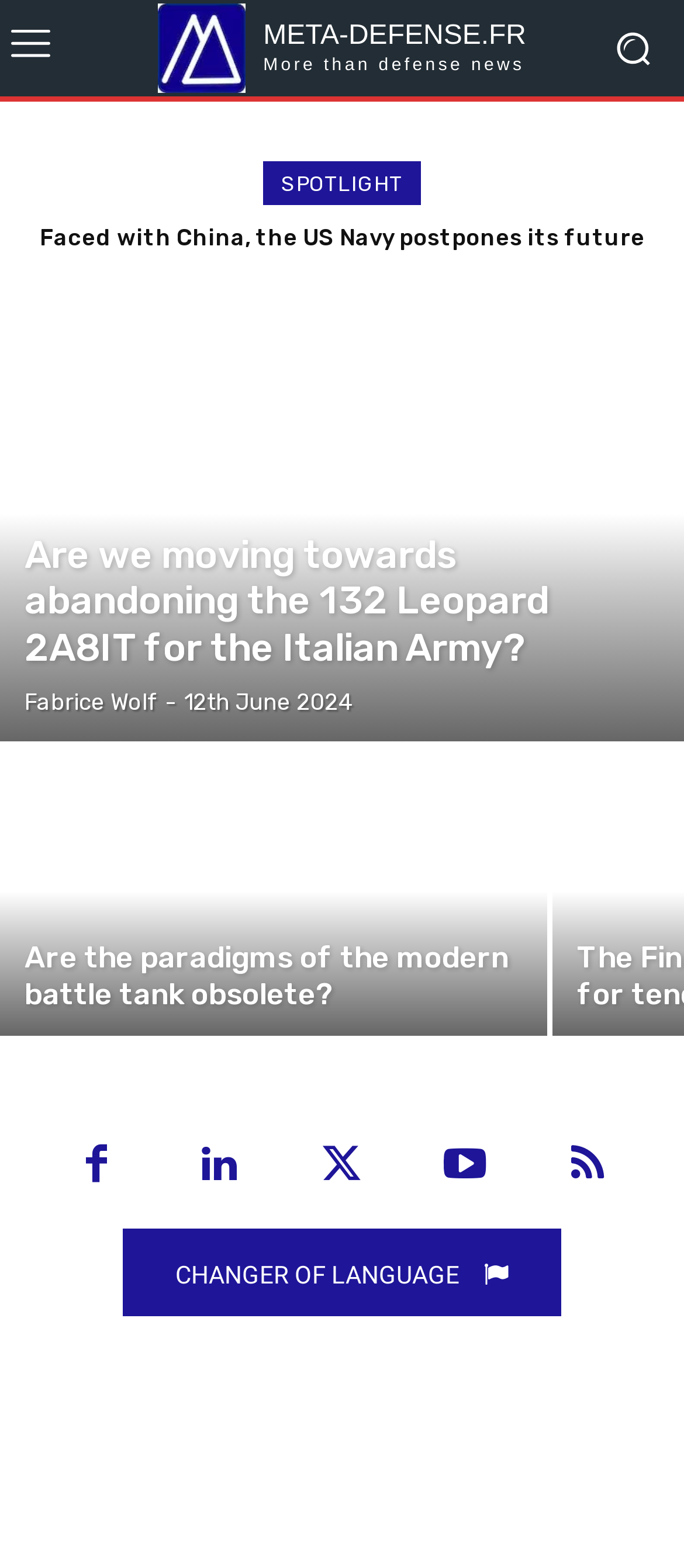Describe the entire webpage, focusing on both content and design.

This webpage is focused on defense news and analysis, with a prominent logo image at the top left corner. Below the logo, there is a heading that reads "Meta-defense.fr defense news and analysis META-DEFENSE.FR More than defense news" with an accompanying image. 

To the right of the logo, there is a small image. The webpage is divided into sections, with a "SPOTLIGHT" label situated at the top center. Below the spotlight label, there are five news article links, each with a brief title, such as "Faced with China, the US Navy postpones its future programs to favor the short term" and "Are we moving towards abandoning the 132 Leopard 2A8IT for the Italian Army?".

Further down, there is a section dedicated to "MBT BATTLE TANKS" with a heading and a link to an article titled "Are we moving towards abandoning the 132 Leopard 2A8IT for the Italian Army?". Below this section, there are links to other articles, including "Are the paradigms of the modern battle tank obsolete?" with an author name "Fabrice Wolf" and a publication date "12th June 2024".

At the bottom of the page, there are five social media links represented by icons, and a language switcher link with a flag icon.